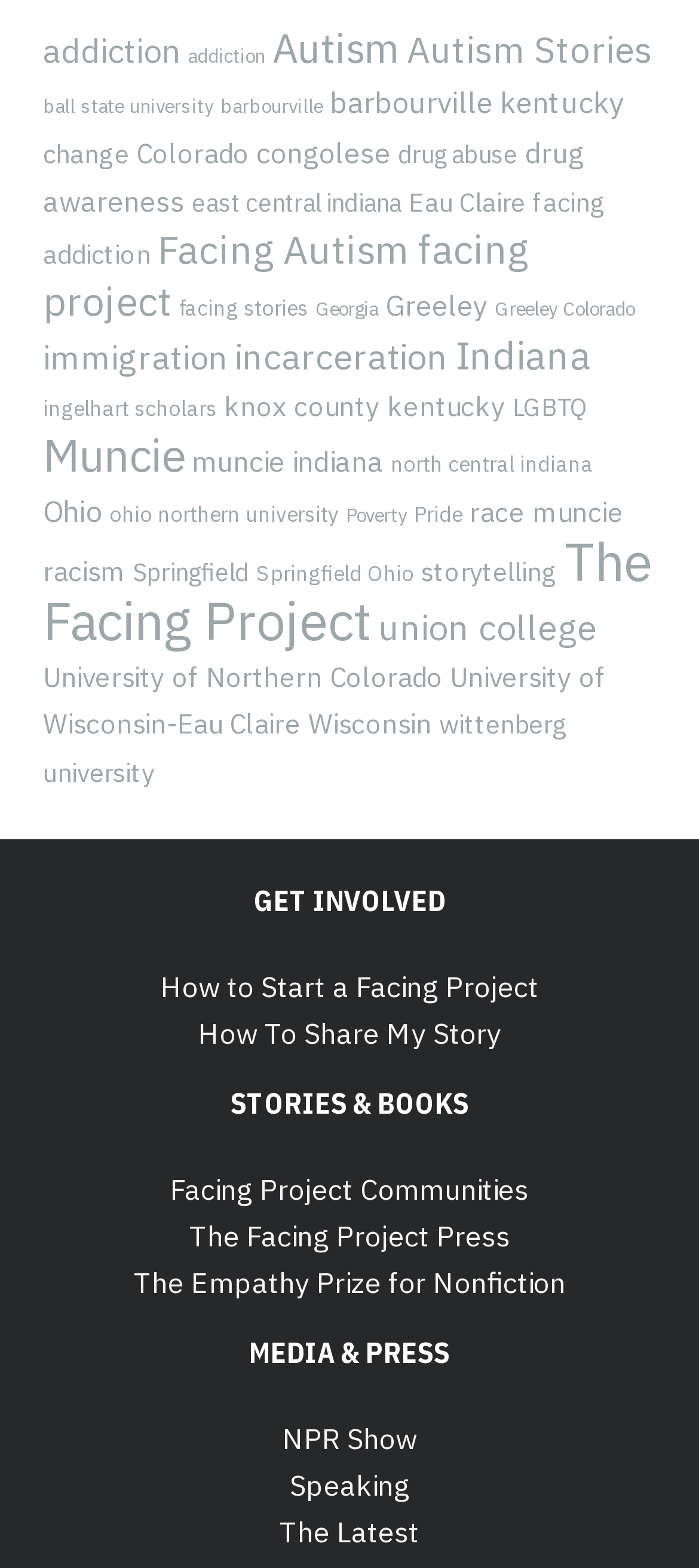Locate the bounding box of the UI element with the following description: "ball state university".

[0.062, 0.06, 0.305, 0.076]